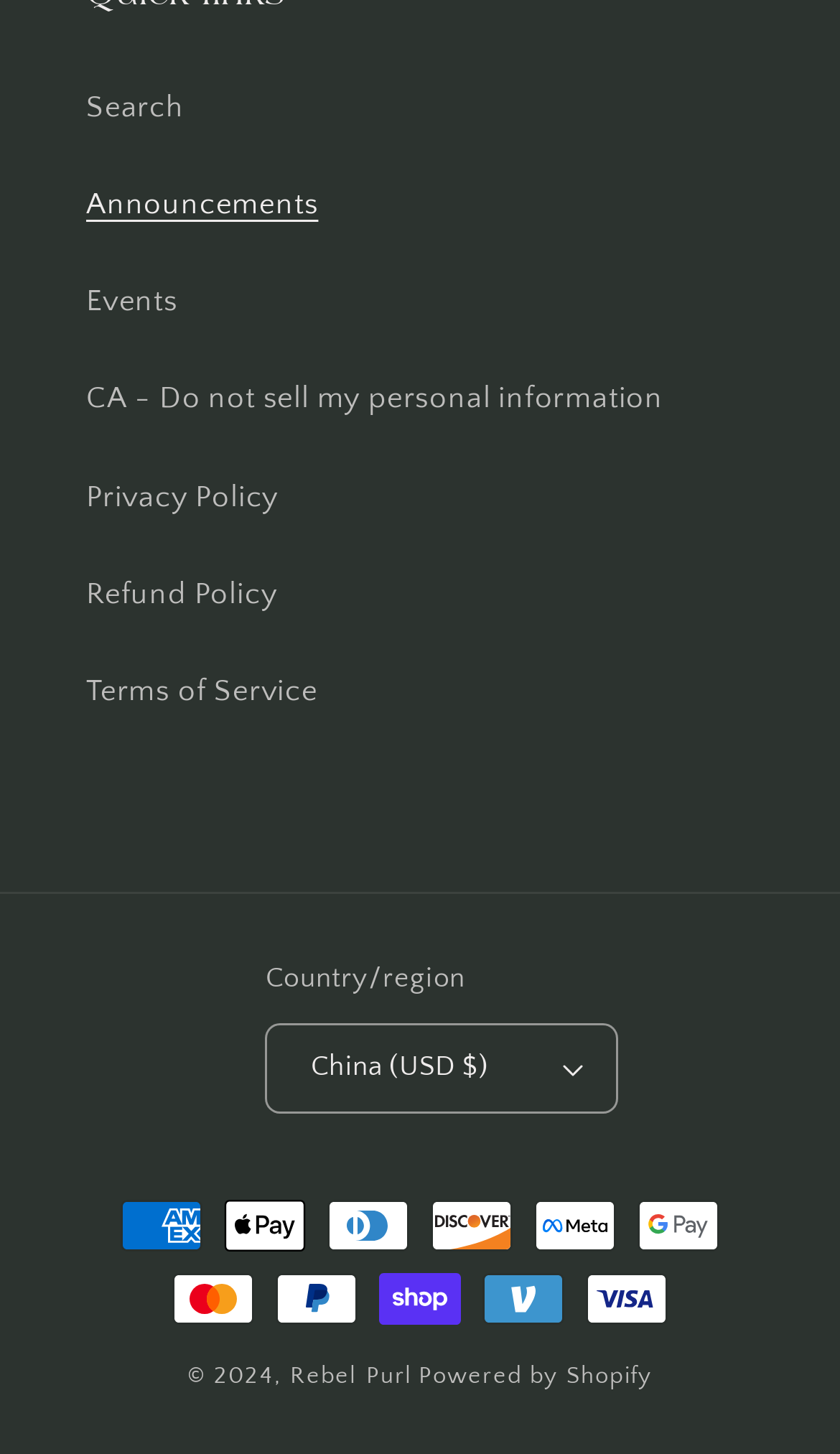What is the name of the company powered by Shopify?
Please look at the screenshot and answer in one word or a short phrase.

Rebel Purl